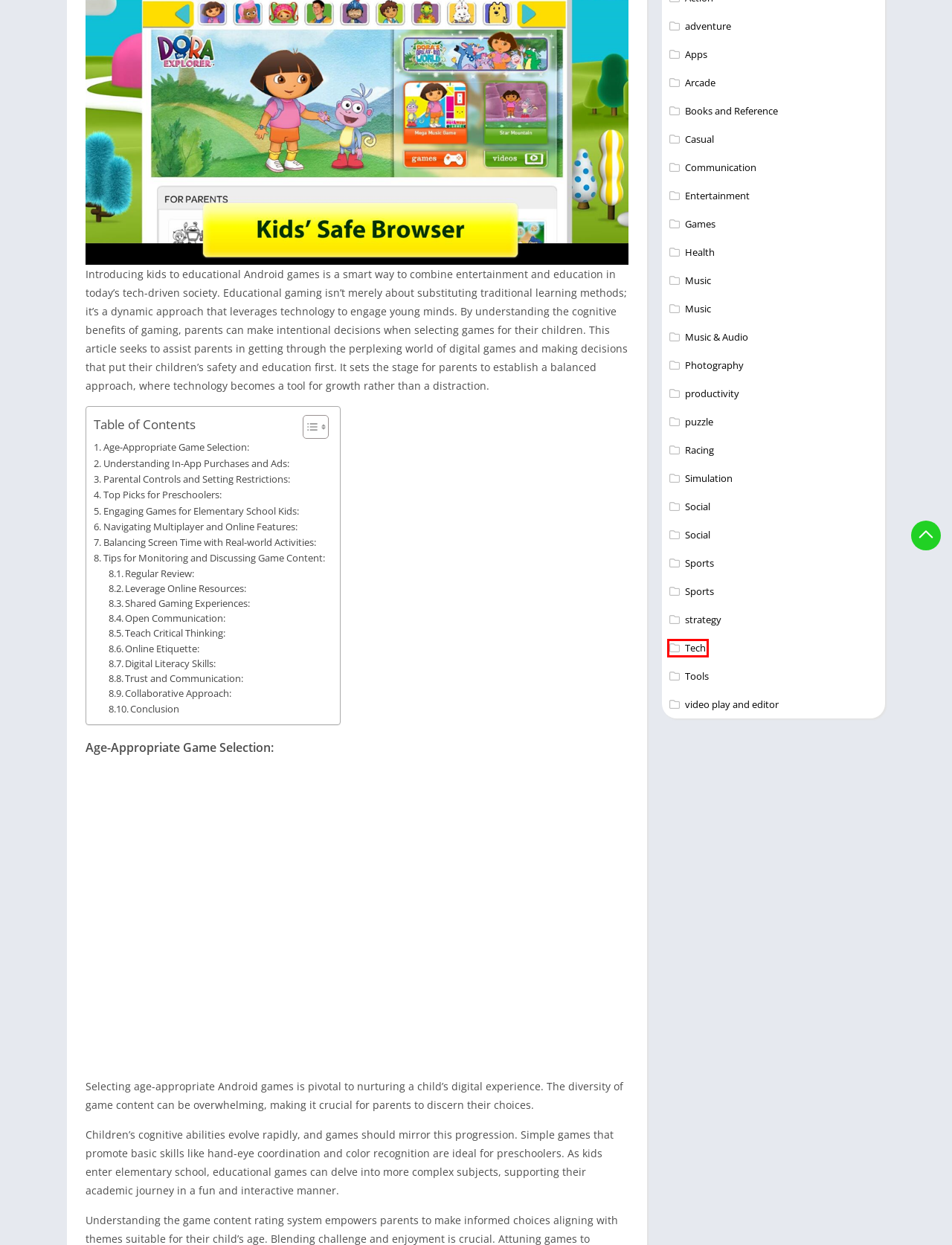Please examine the screenshot provided, which contains a red bounding box around a UI element. Select the webpage description that most accurately describes the new page displayed after clicking the highlighted element. Here are the candidates:
A. Arcade - APKS CART
B. Communication - APKS CART
C. Entertainment - APKS CART
D. Music & Audio - APKS CART
E. productivity - APKS CART
F. video play and editor - APKS CART
G. Casual - APKS CART
H. Tech - APKS CART

H